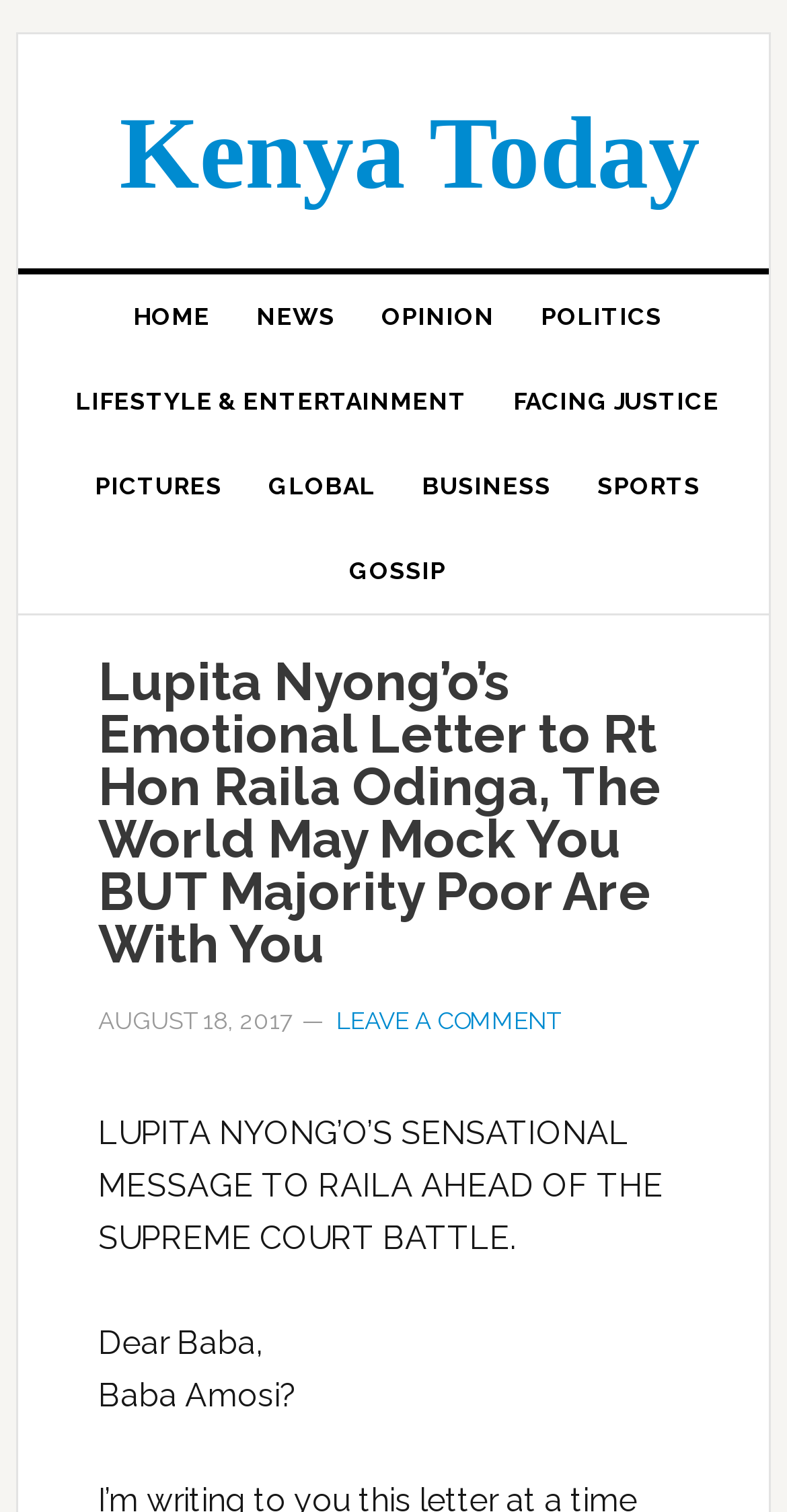Pinpoint the bounding box coordinates of the area that must be clicked to complete this instruction: "go to home page".

[0.138, 0.181, 0.297, 0.238]